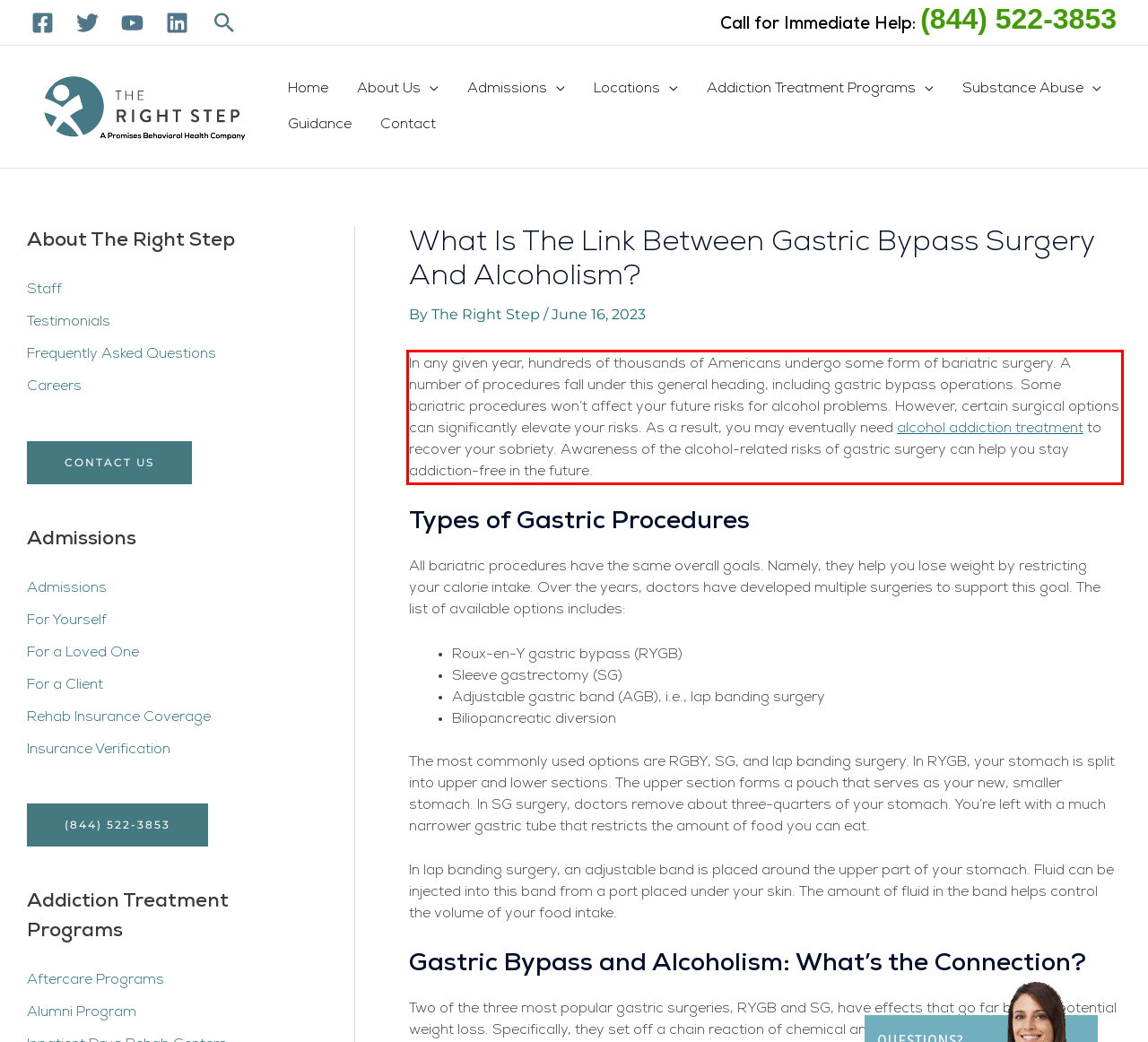You are given a screenshot showing a webpage with a red bounding box. Perform OCR to capture the text within the red bounding box.

In any given year, hundreds of thousands of Americans undergo some form of bariatric surgery. A number of procedures fall under this general heading, including gastric bypass operations. Some bariatric procedures won’t affect your future risks for alcohol problems. However, certain surgical options can significantly elevate your risks. As a result, you may eventually need alcohol addiction treatment to recover your sobriety. Awareness of the alcohol-related risks of gastric surgery can help you stay addiction-free in the future.